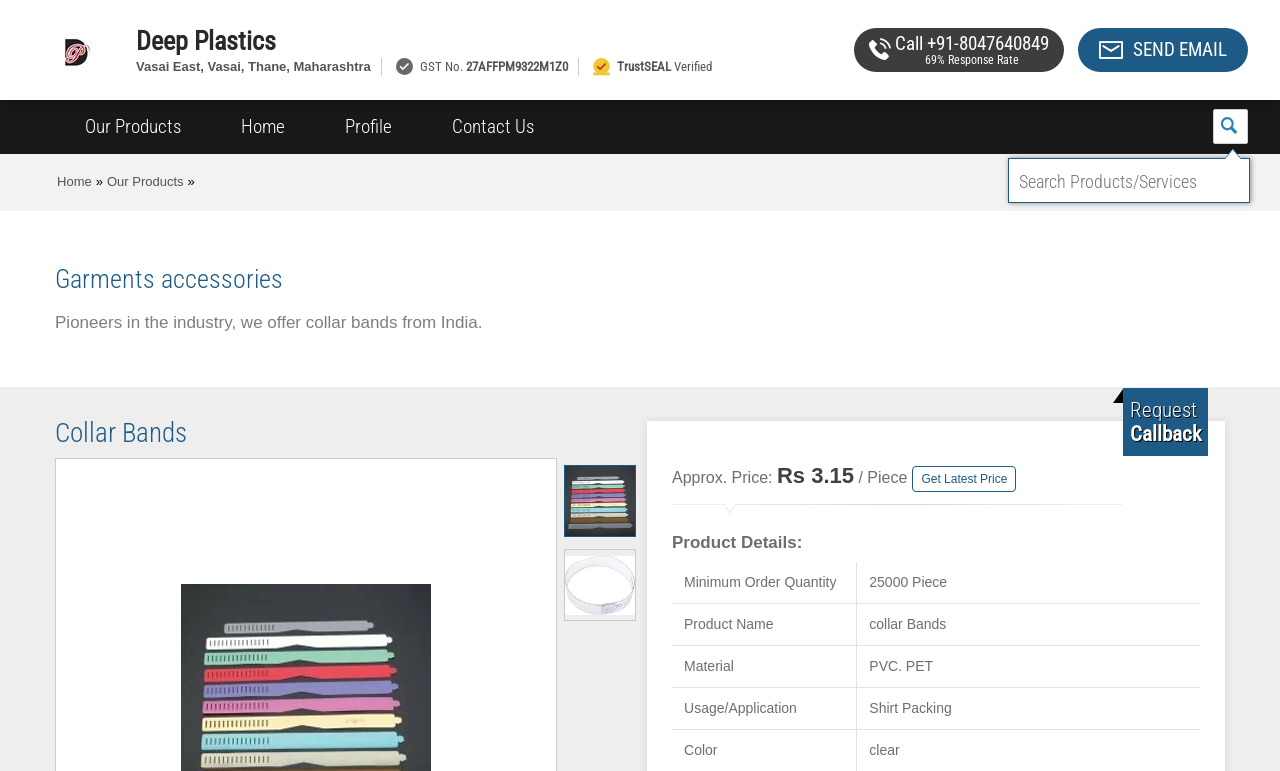Please determine the bounding box coordinates of the section I need to click to accomplish this instruction: "View the 'Recent Posts'".

None